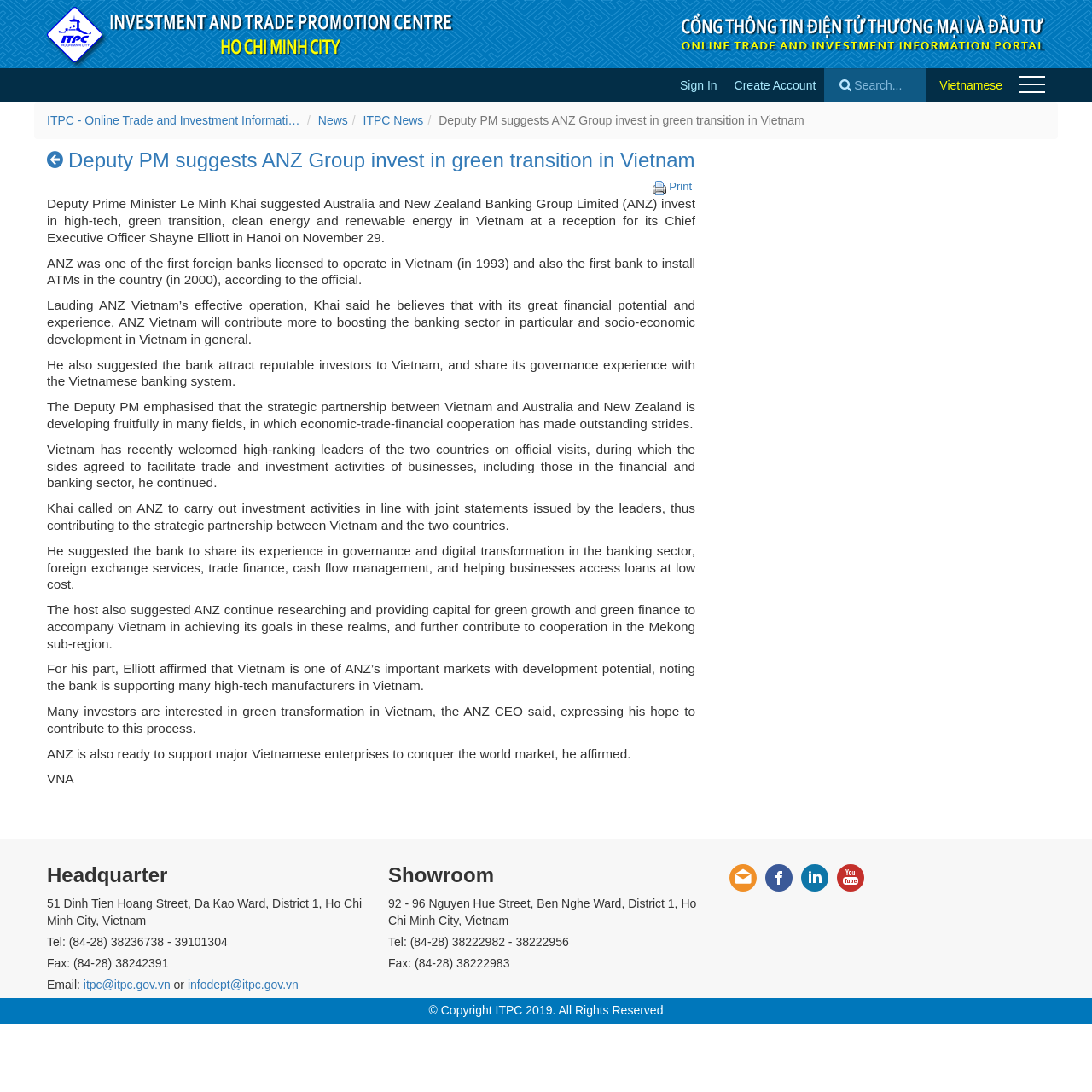Provide a short answer to the following question with just one word or phrase: What is the language of the webpage?

English